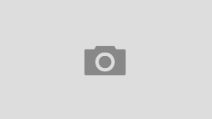Explain the details of the image you are viewing.

The image features a simplistic and stylized camera icon, depicted in a muted gray color against a light gray background. This icon is typically used to represent photographic functions or options, such as uploading or capturing images. Its minimalist design suggests a modern aesthetic, making it suitable for various digital platforms, particularly those related to photography, social media, or creative tools. The overall look emphasizes functionality and ease of use, aligning with contemporary design trends in user interfaces.